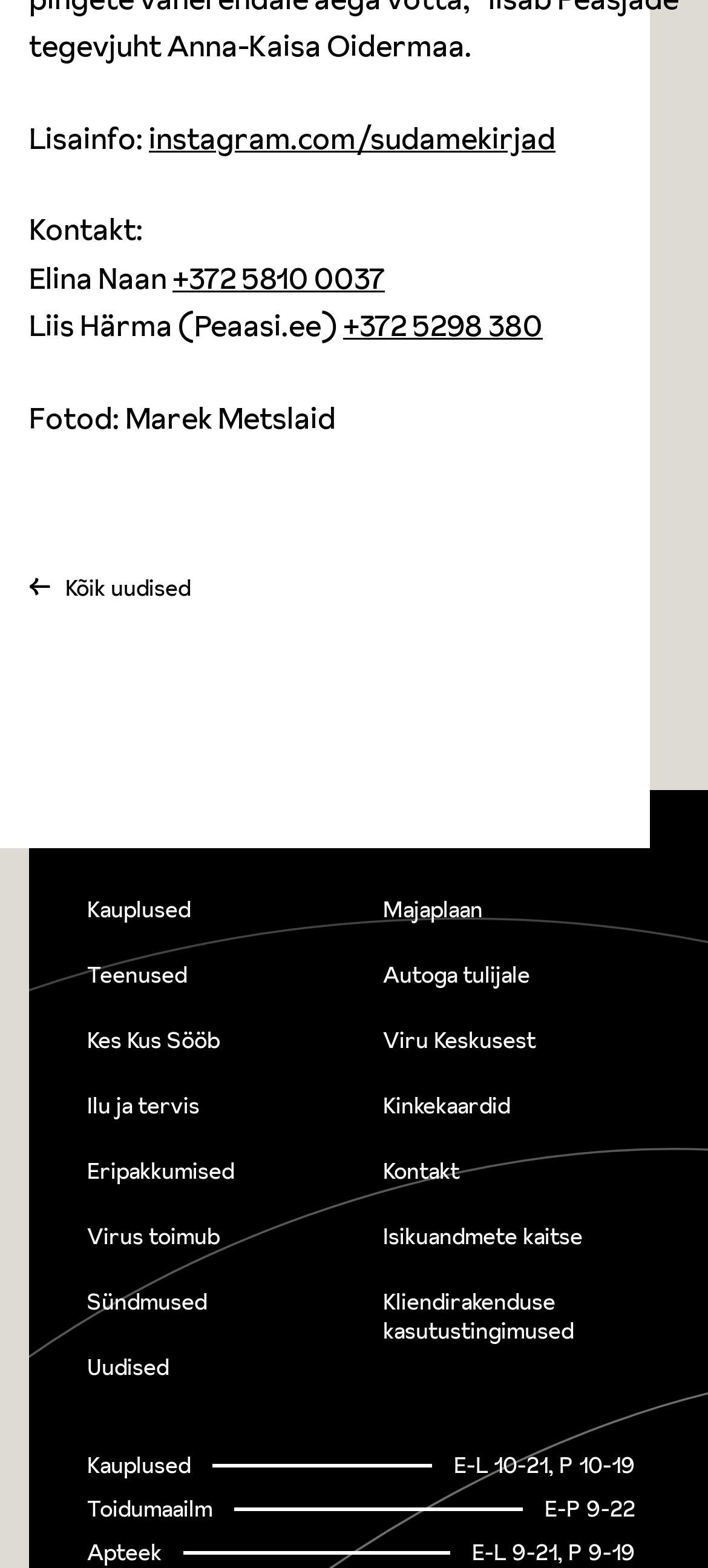Determine the bounding box coordinates for the clickable element to execute this instruction: "Contact us". Provide the coordinates as four float numbers between 0 and 1, i.e., [left, top, right, bottom].

[0.541, 0.726, 0.897, 0.768]